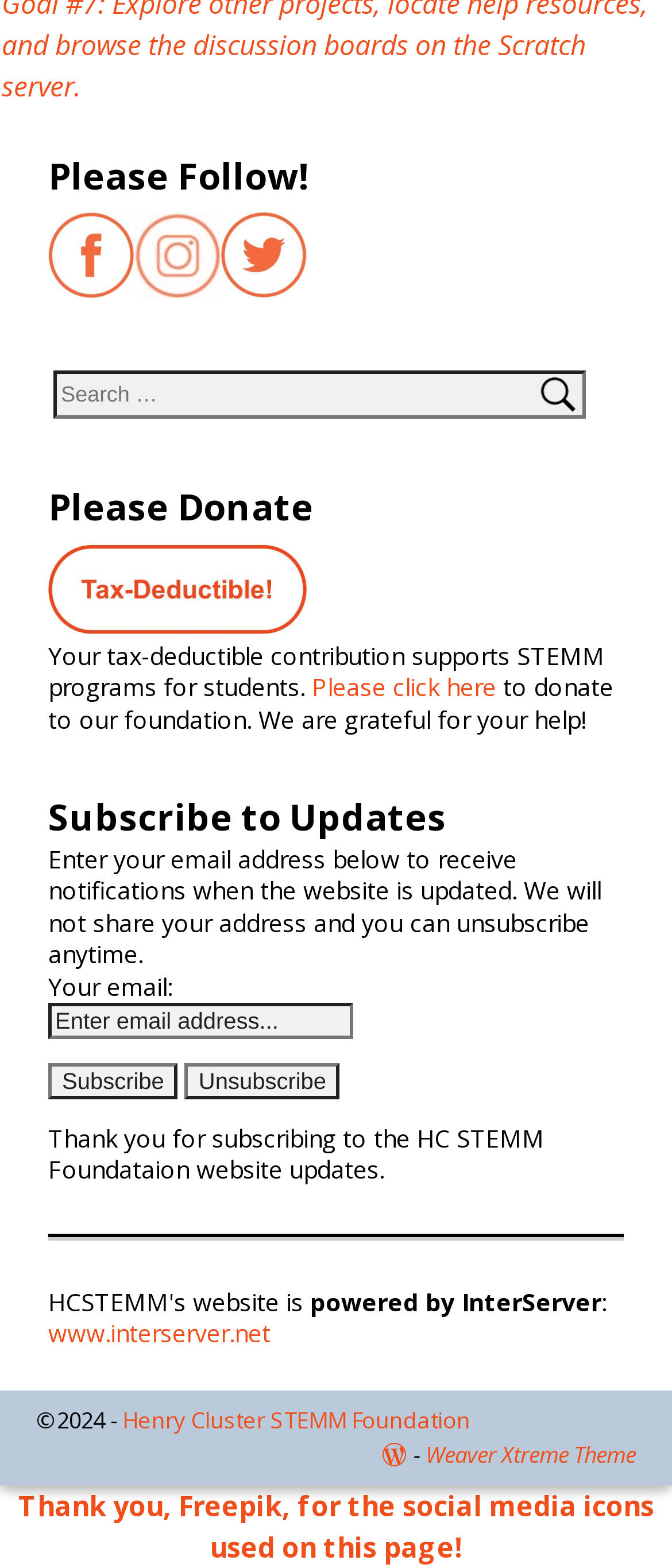Determine the bounding box coordinates of the area to click in order to meet this instruction: "Search for something".

[0.08, 0.237, 0.872, 0.267]